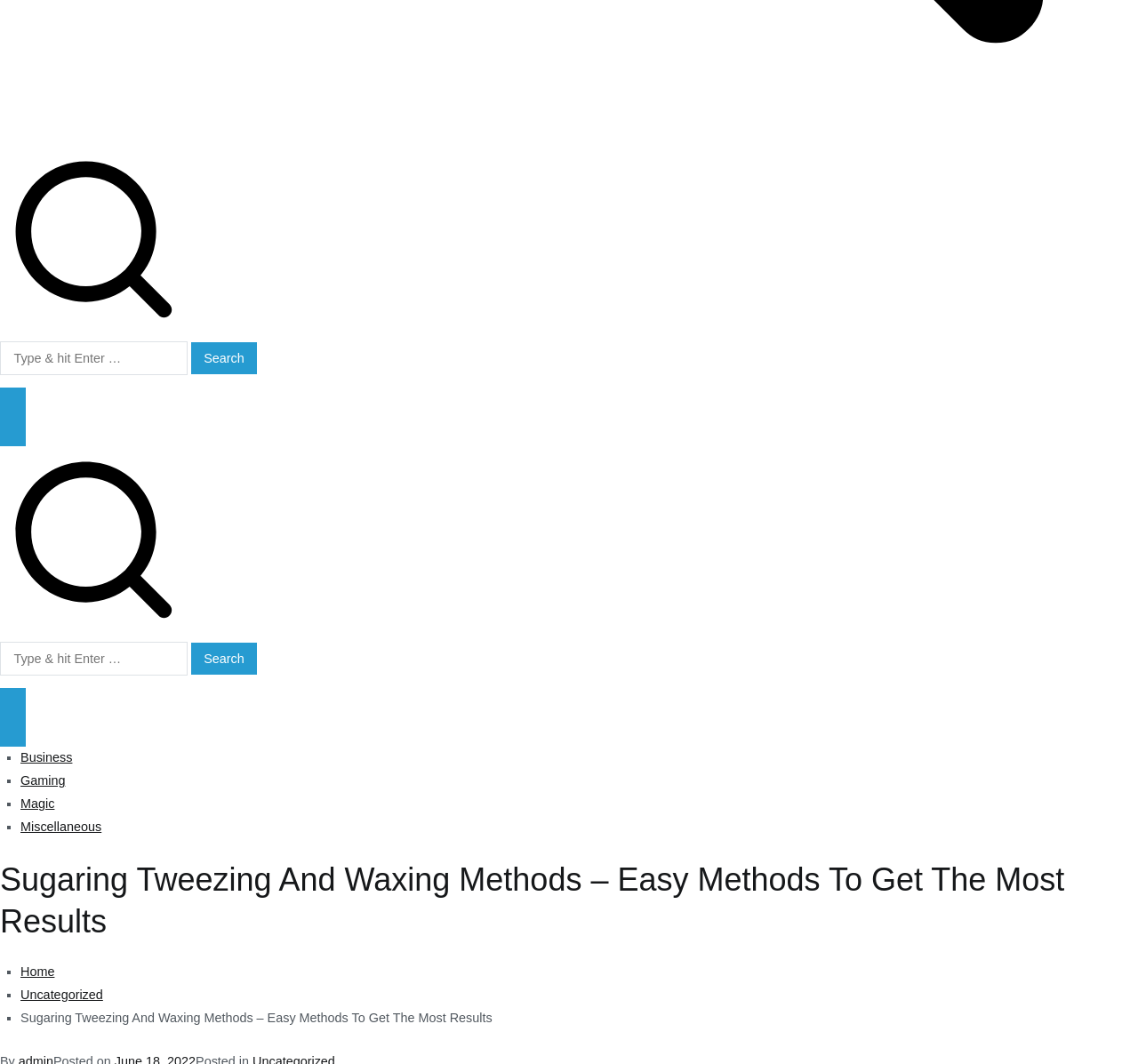Determine the bounding box coordinates of the clickable region to follow the instruction: "Contact us at 800-284-4422 TTY 711".

None